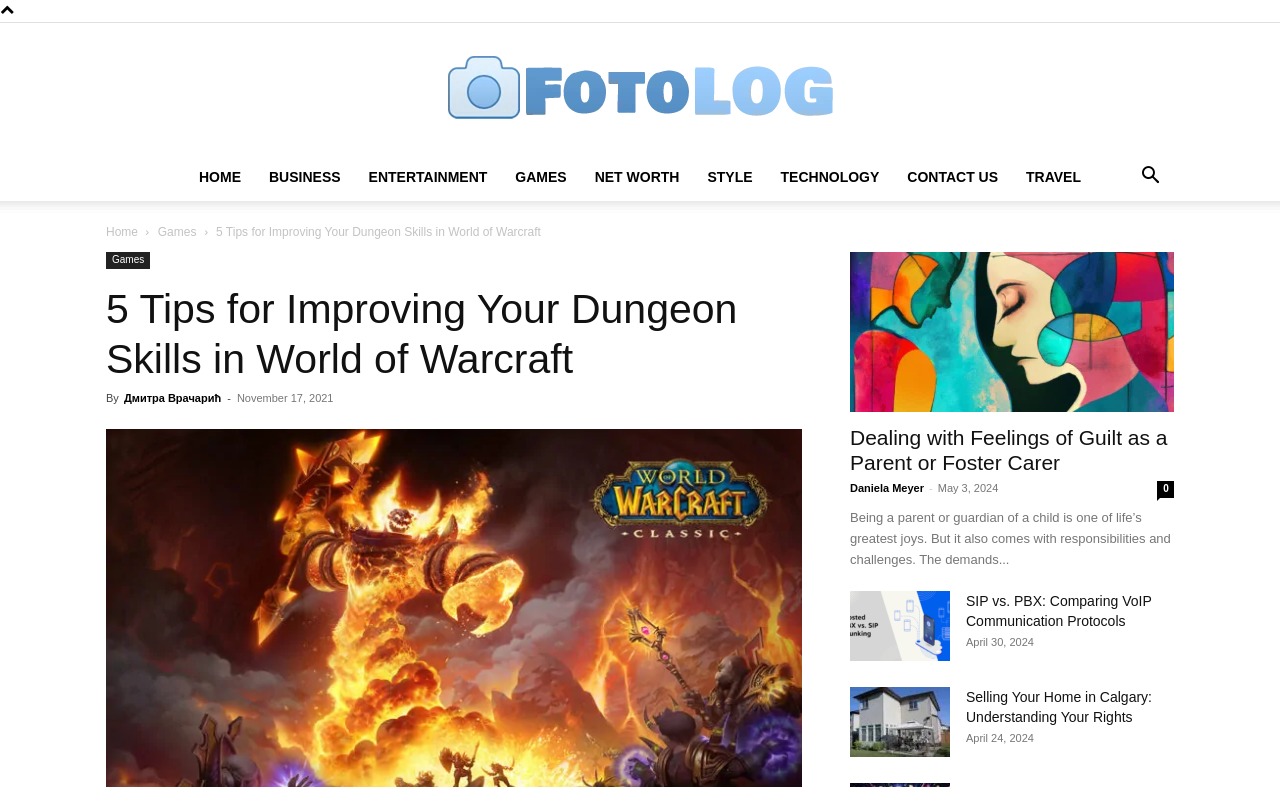How many articles are displayed on the webpage?
Examine the screenshot and reply with a single word or phrase.

4